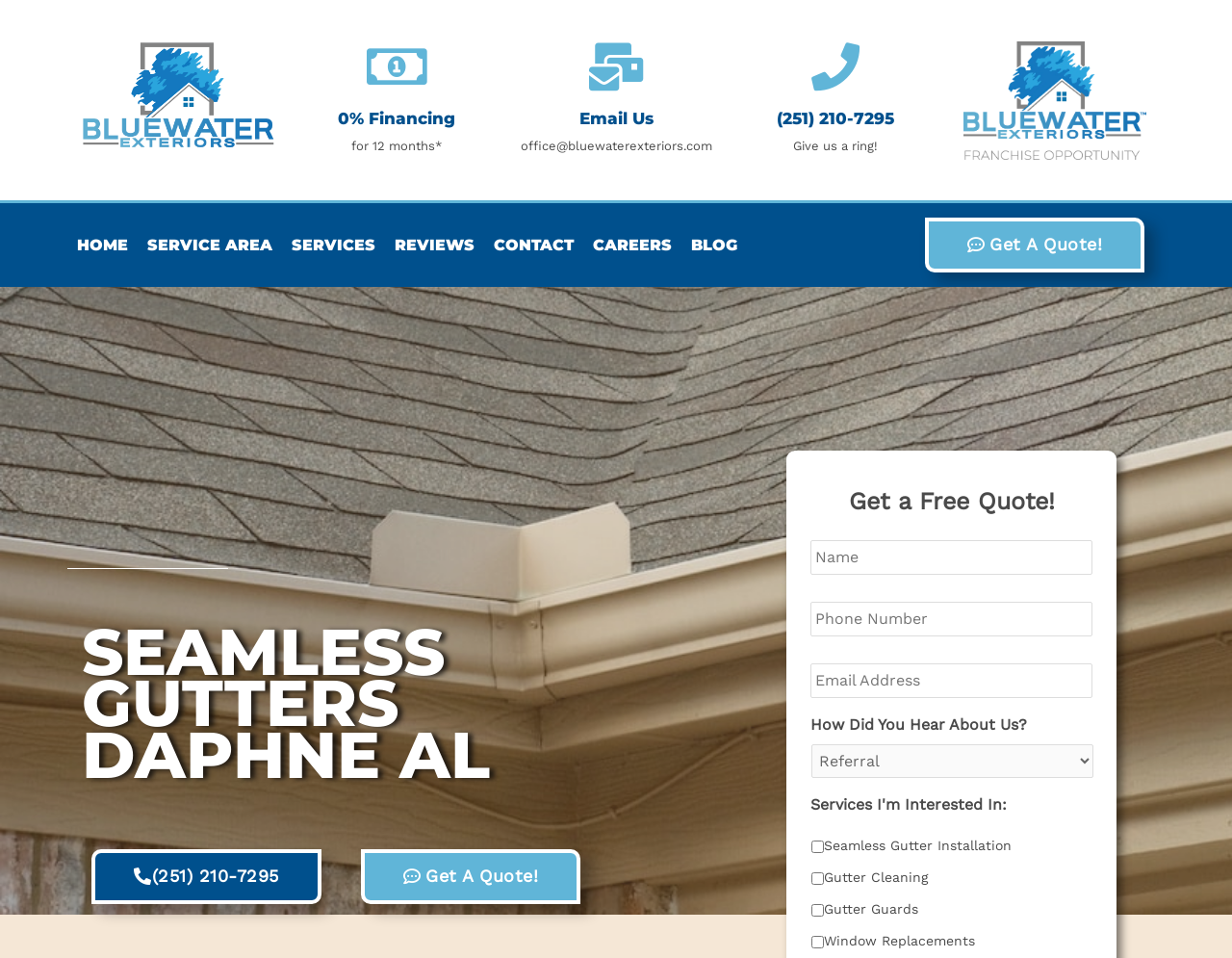What is the company's logo?
Answer the question in a detailed and comprehensive manner.

I found the company's logo by looking at the top-left corner of the webpage, where I saw a logo with the text 'Blue Water Exteriors' written on it.